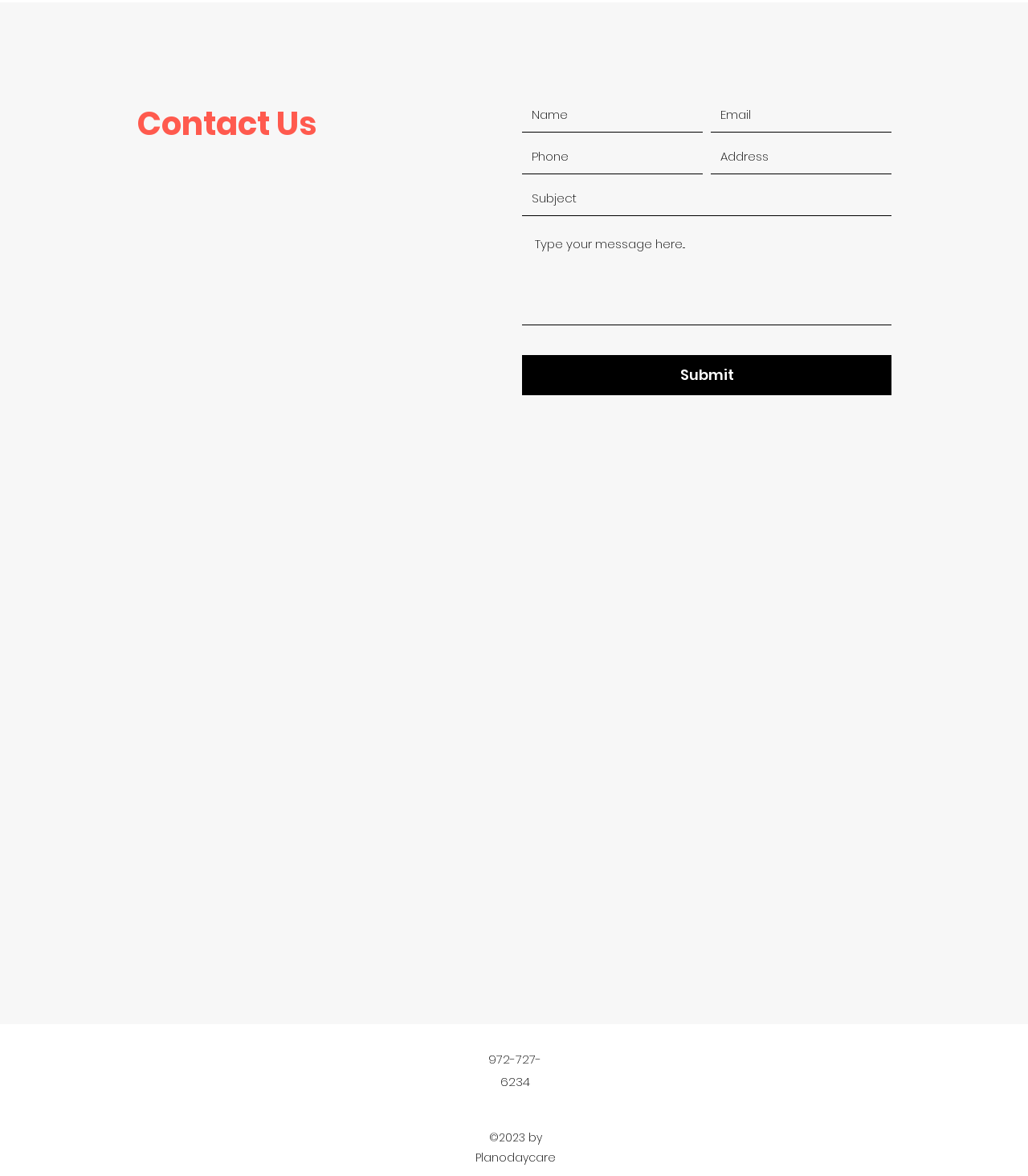Could you specify the bounding box coordinates for the clickable section to complete the following instruction: "Enter your phone number"?

[0.508, 0.12, 0.684, 0.148]